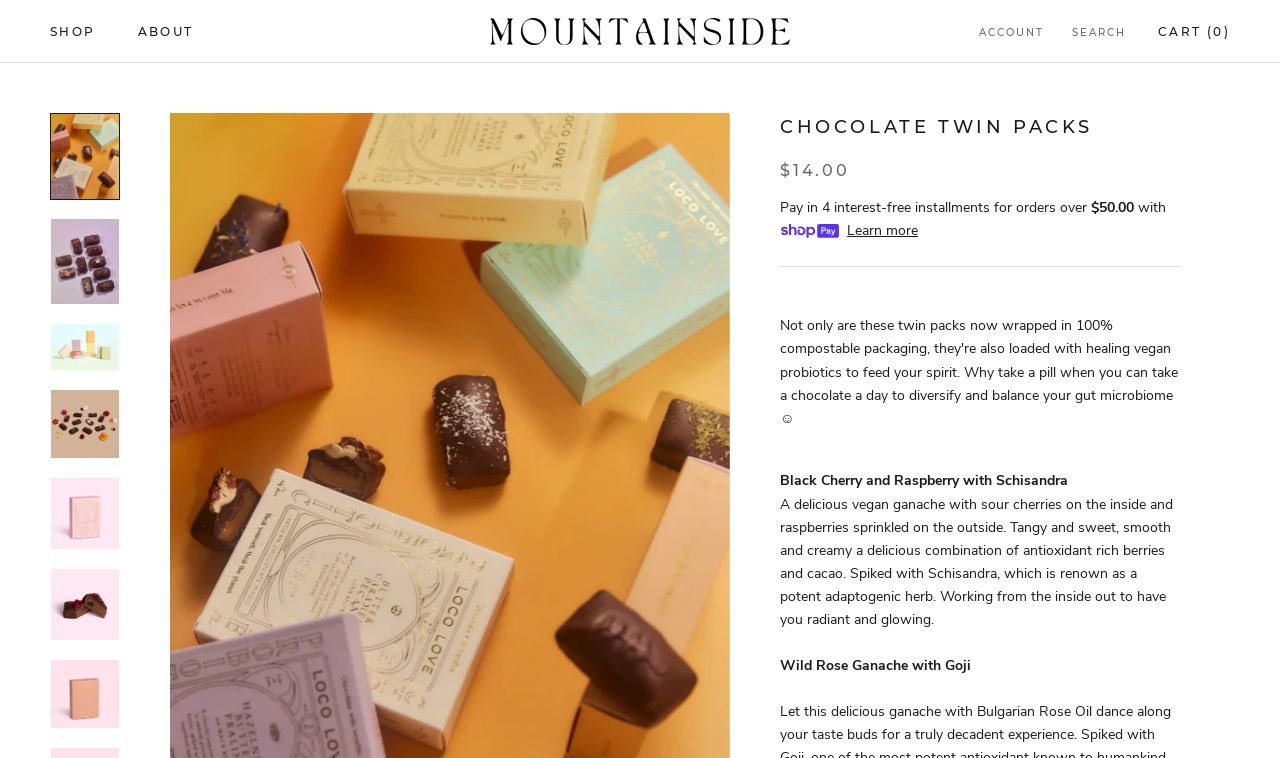Identify the bounding box coordinates of the part that should be clicked to carry out this instruction: "Click ACCOUNT".

[0.765, 0.033, 0.815, 0.055]